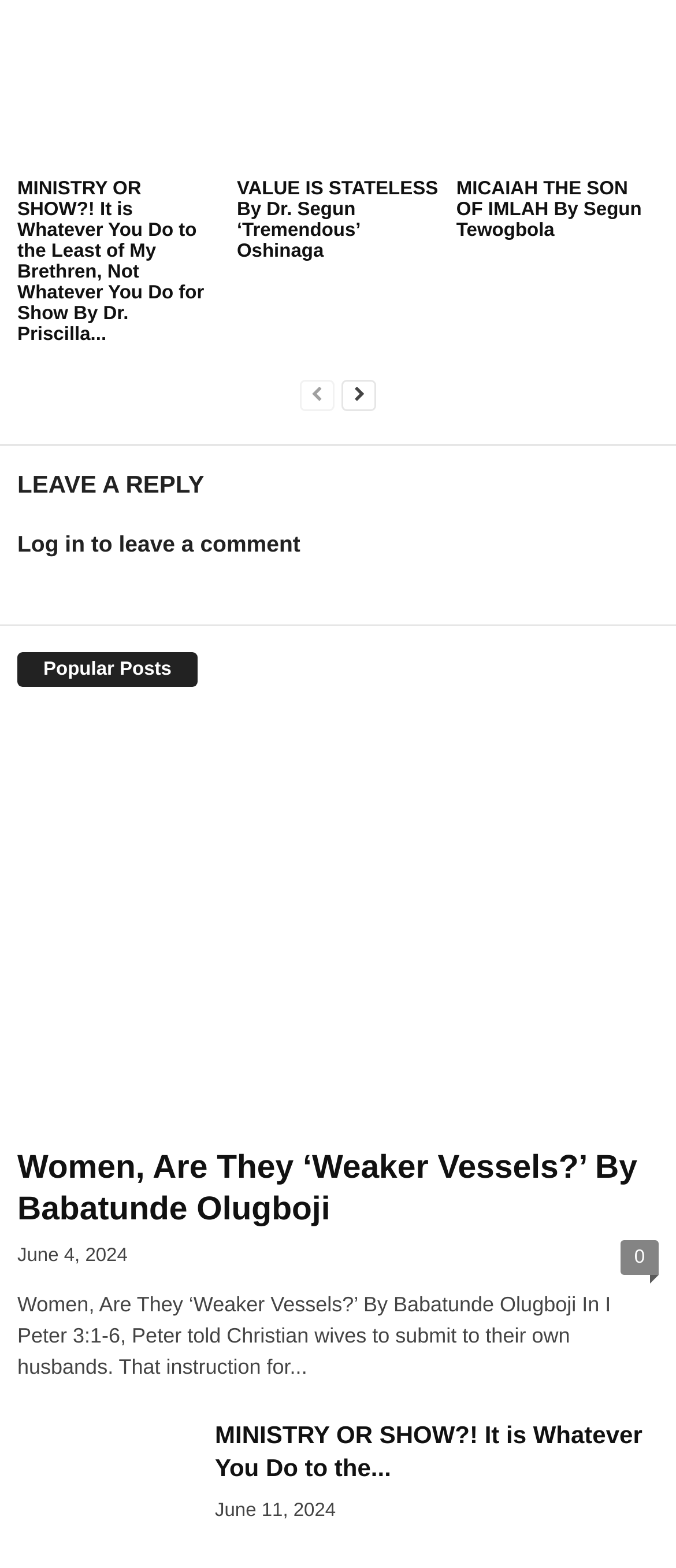What is the purpose of the 'Log in to leave a comment' link?
Using the image, answer in one word or phrase.

To log in to leave a comment